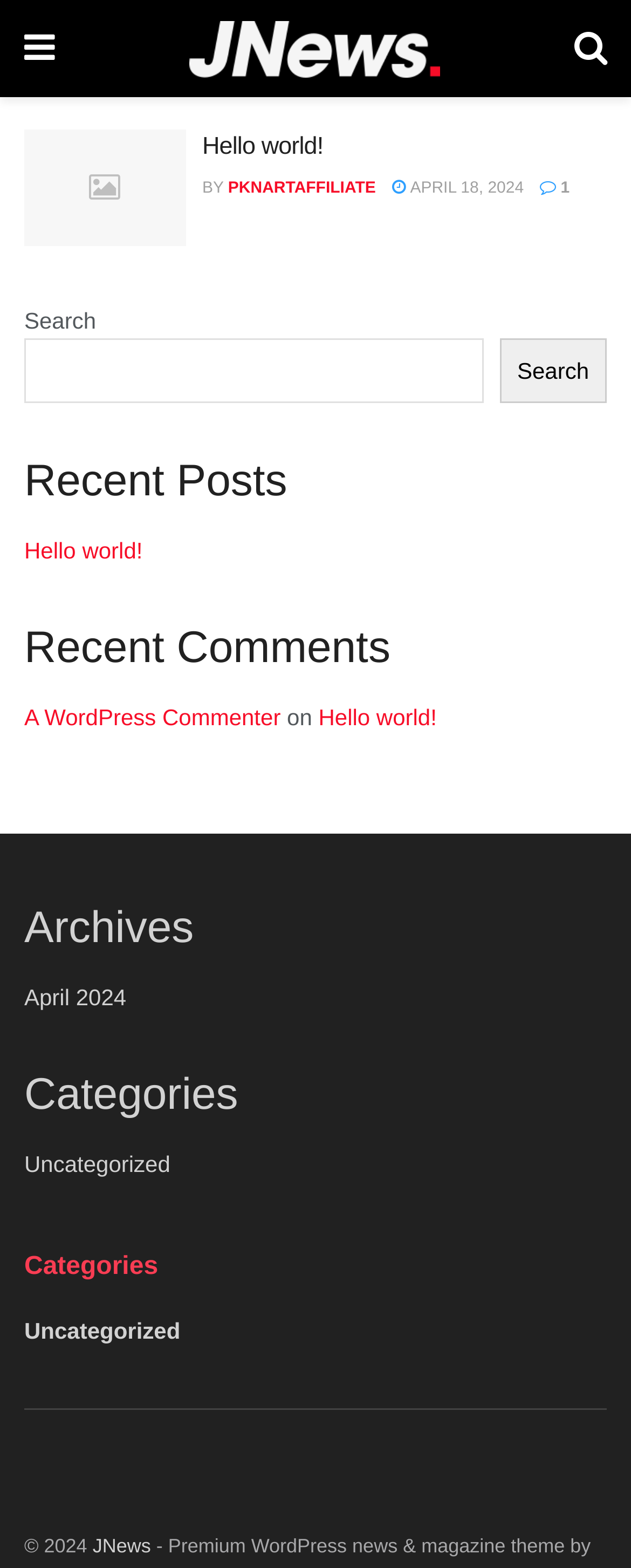Refer to the image and provide an in-depth answer to the question: 
What is the name of the website?

The name of the website can be found in the link element with the text 'propertynext' which is a child of the root element.